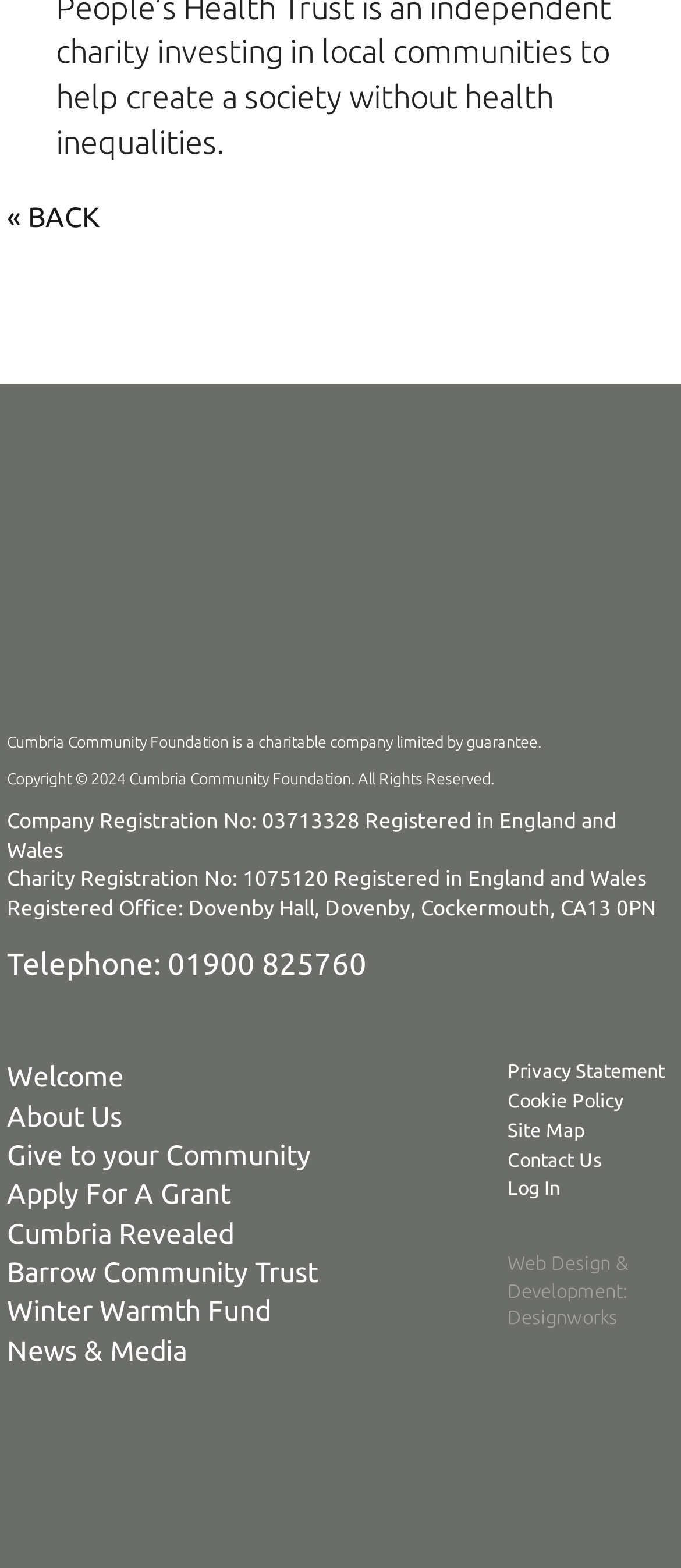What is the telephone number of the organization?
Provide a fully detailed and comprehensive answer to the question.

The answer can be found in the StaticText element with the text 'Telephone: 01900 825760' which is located at the bottom of the webpage.